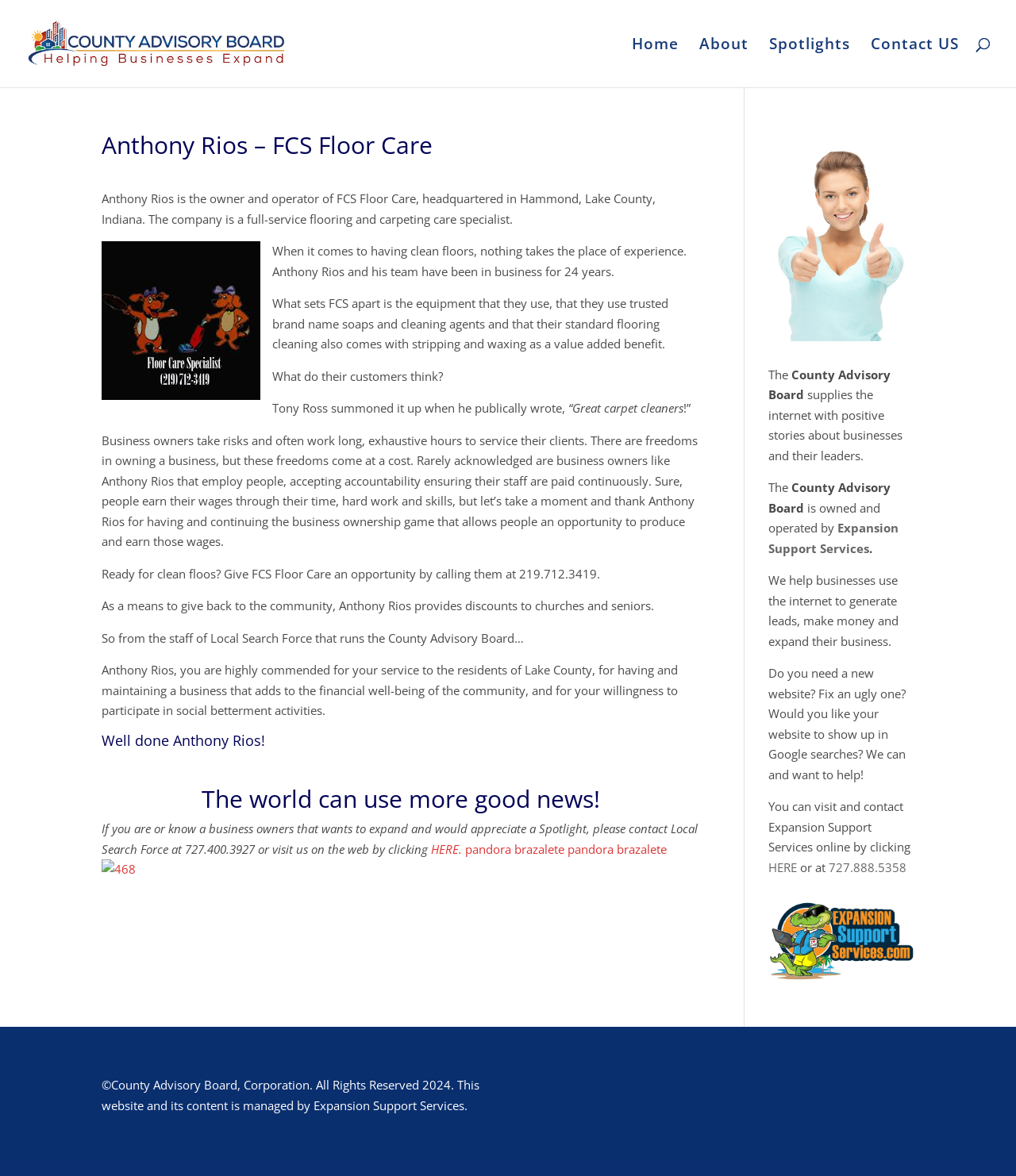Please determine the heading text of this webpage.

Anthony Rios – FCS Floor Care